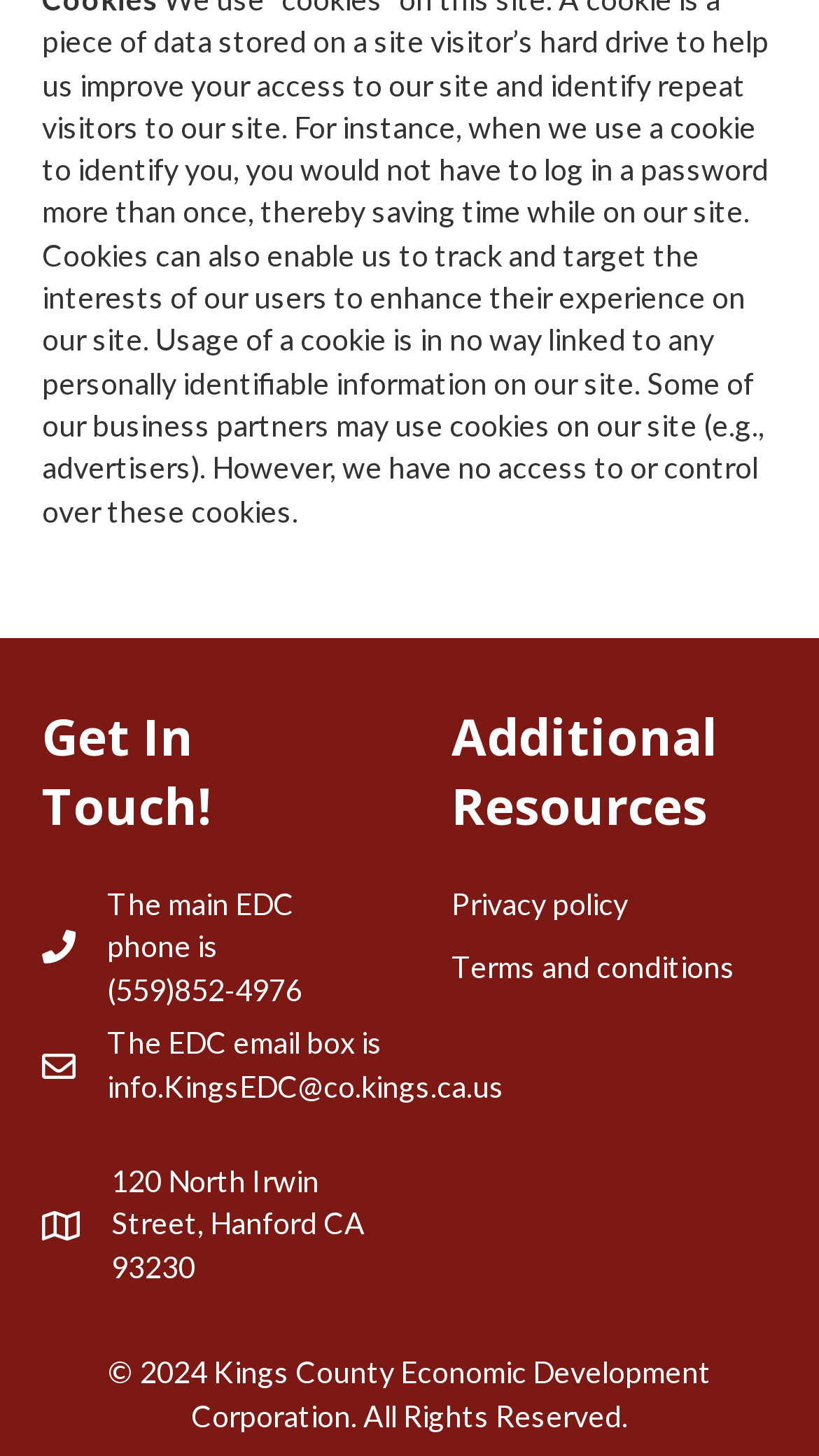What year is the copyright of the webpage?
Please give a detailed and elaborate explanation in response to the question.

The copyright information is located at the bottom of the webpage, and it states '© 2024 Kings County Economic Development Corporation. All Rights Reserved.'. Therefore, the year of the copyright is 2024.